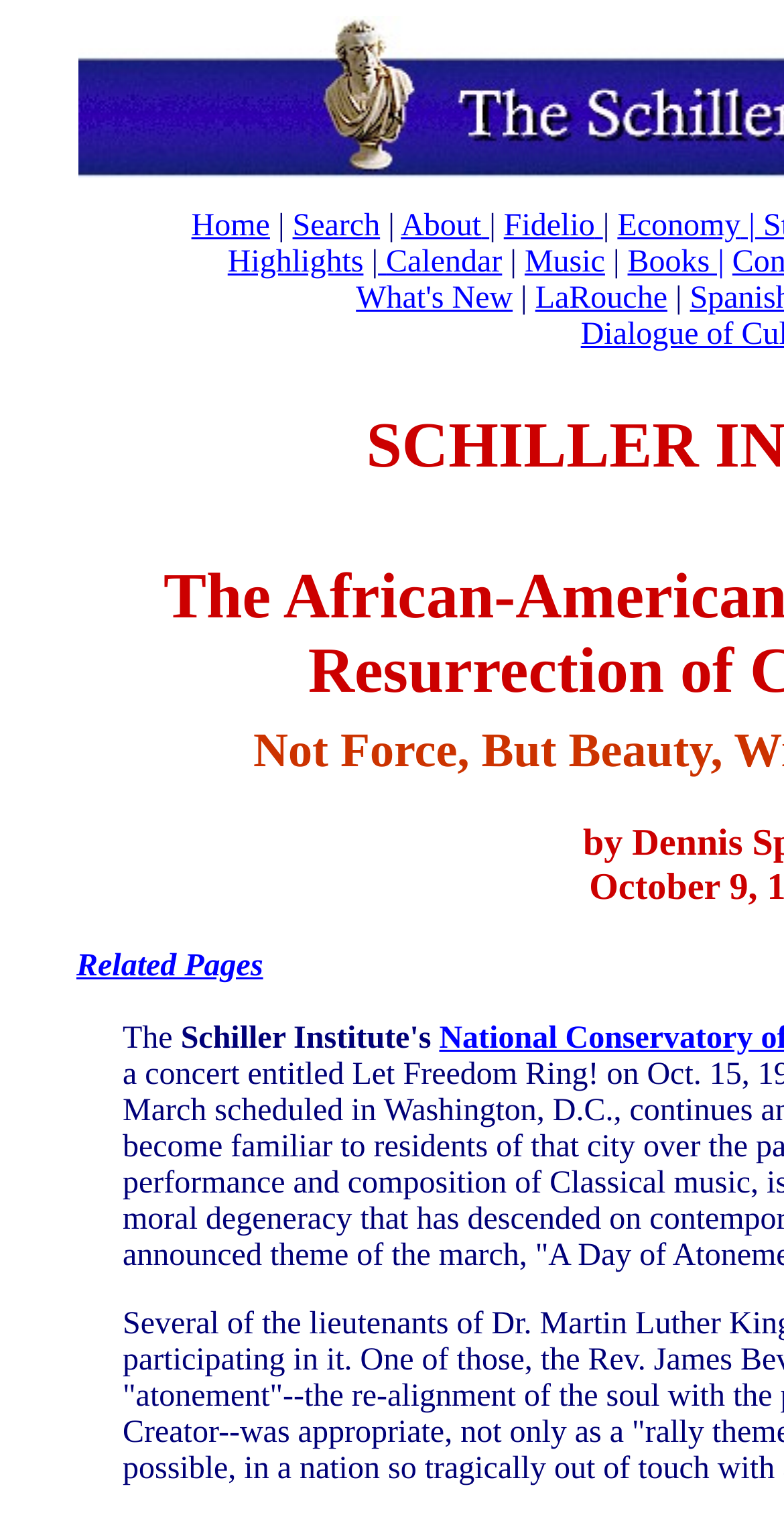Identify the bounding box coordinates necessary to click and complete the given instruction: "view calendar".

[0.492, 0.161, 0.64, 0.184]